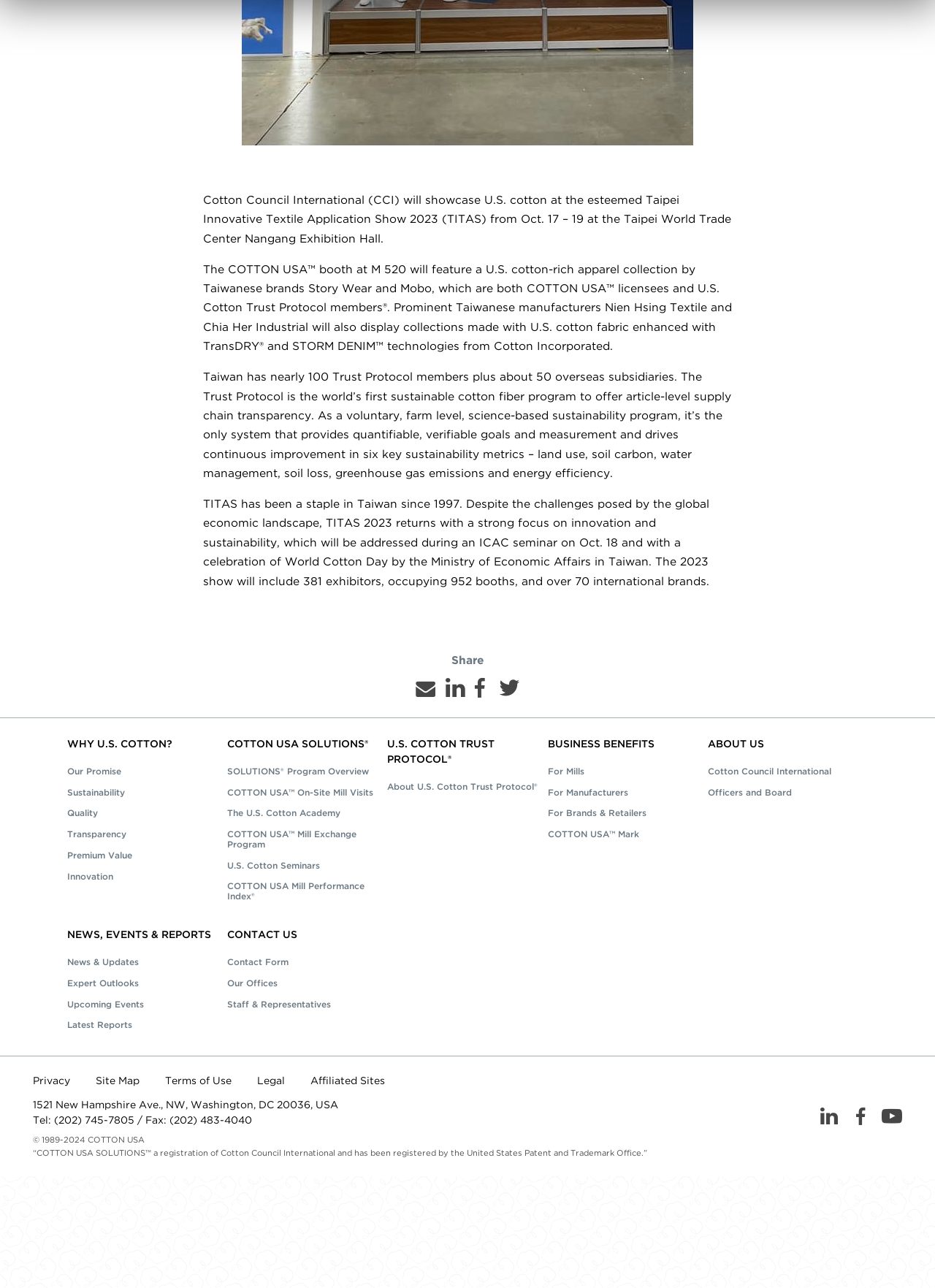How many exhibitors will participate in TITAS 2023?
Using the image, answer in one word or phrase.

381